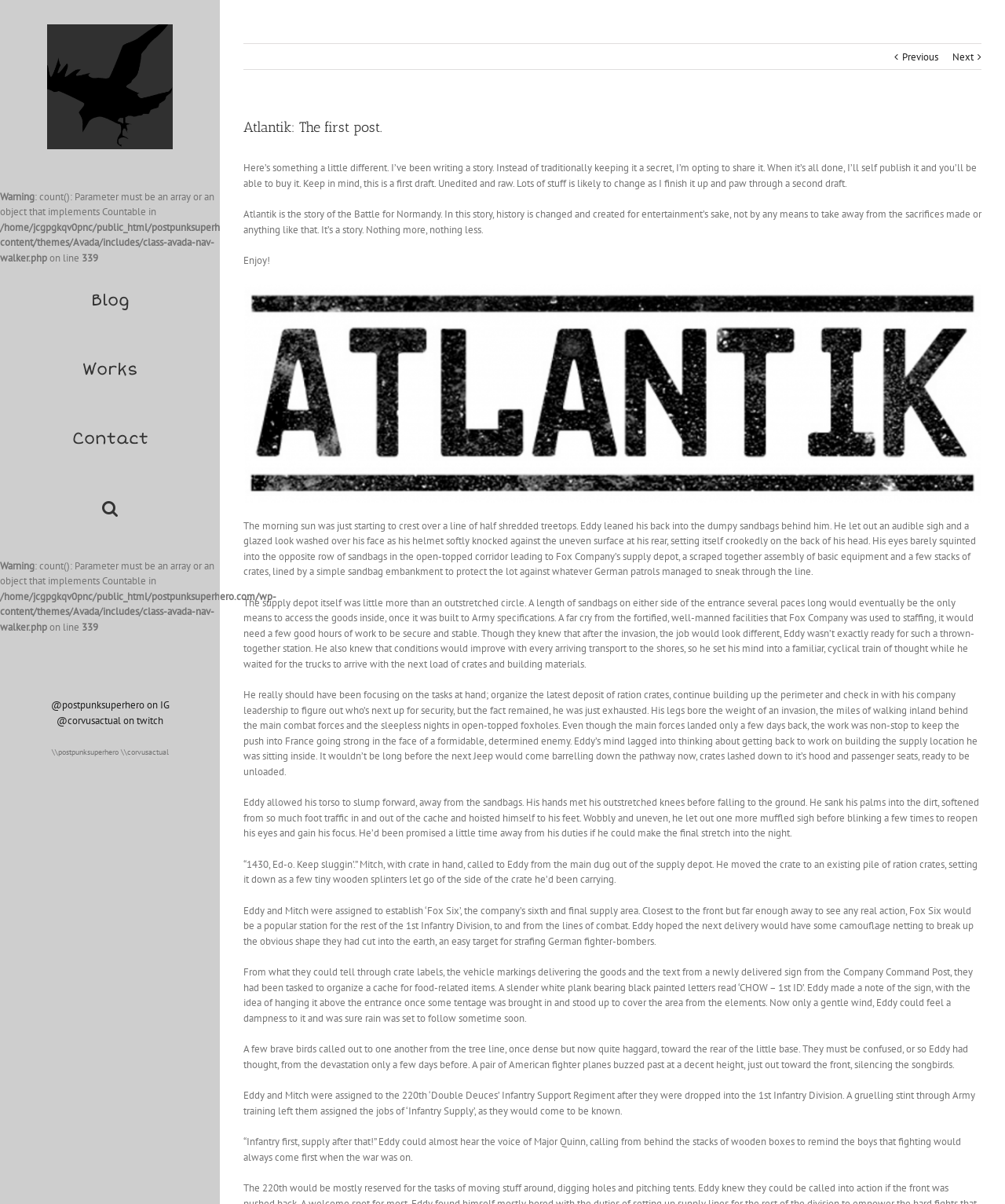What is Eddy's job in the story?
Using the image as a reference, give a one-word or short phrase answer.

Infantry Supply